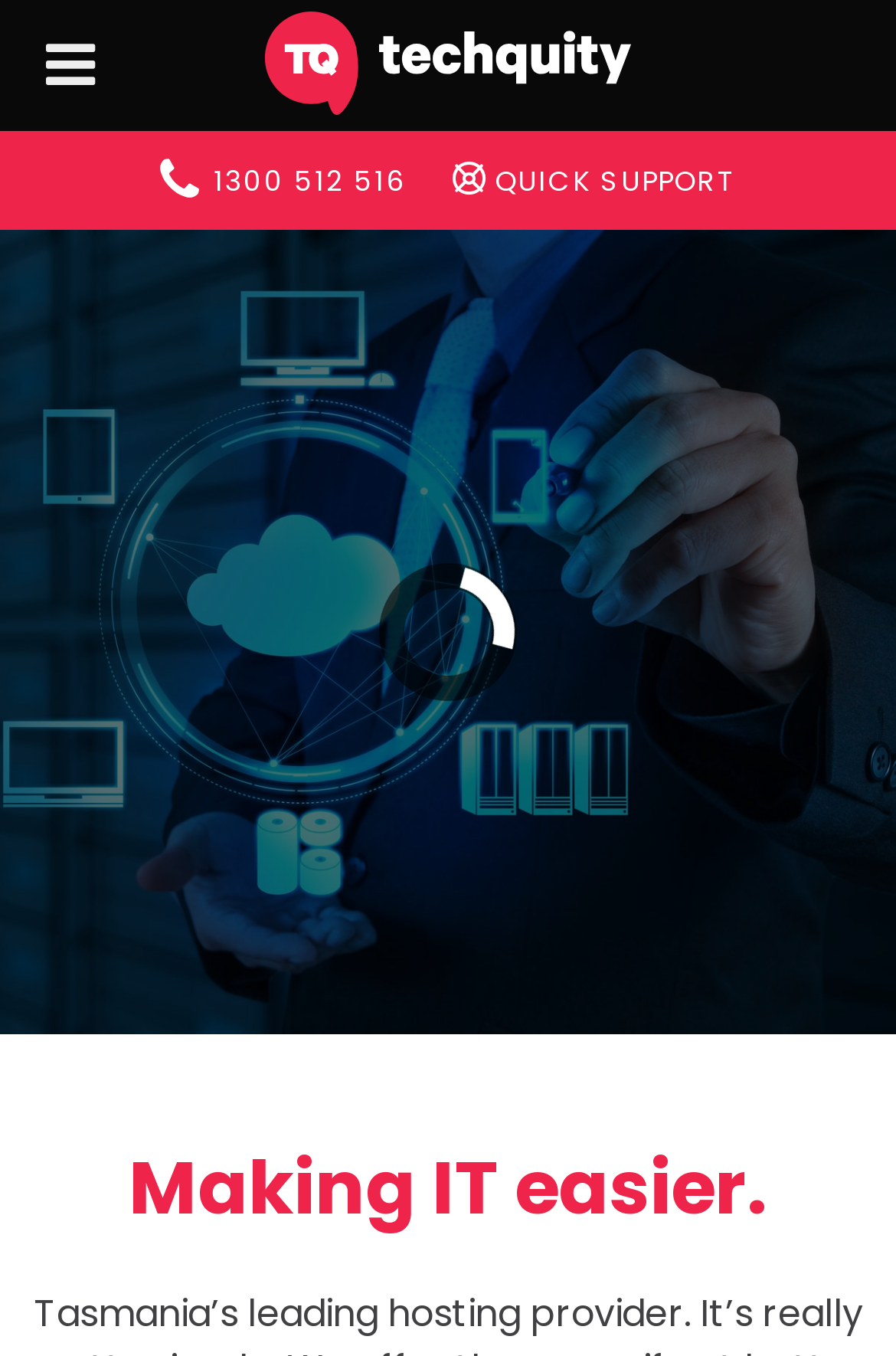Using the elements shown in the image, answer the question comprehensively: What operating systems are supported?

I found this information by looking at the image in the slider region, which displays logos for HP, Windows, Unix, and VMWare, indicating that these operating systems are supported.